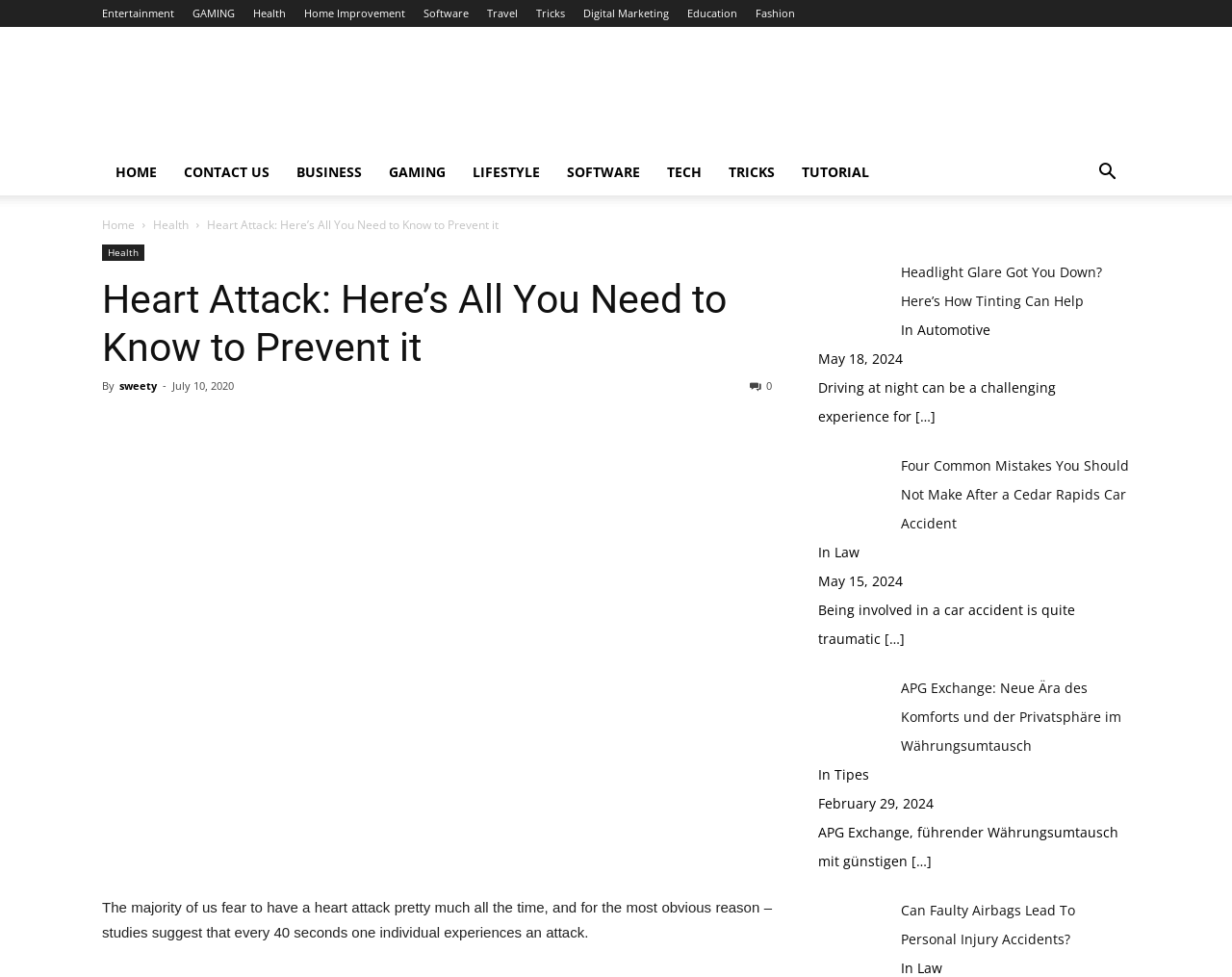Answer the question below in one word or phrase:
What is the date of the article 'Rapids Car Accident Four Common Mistakes You Should Not Make After a Cedar Rapids Car Accident'?

May 18, 2024